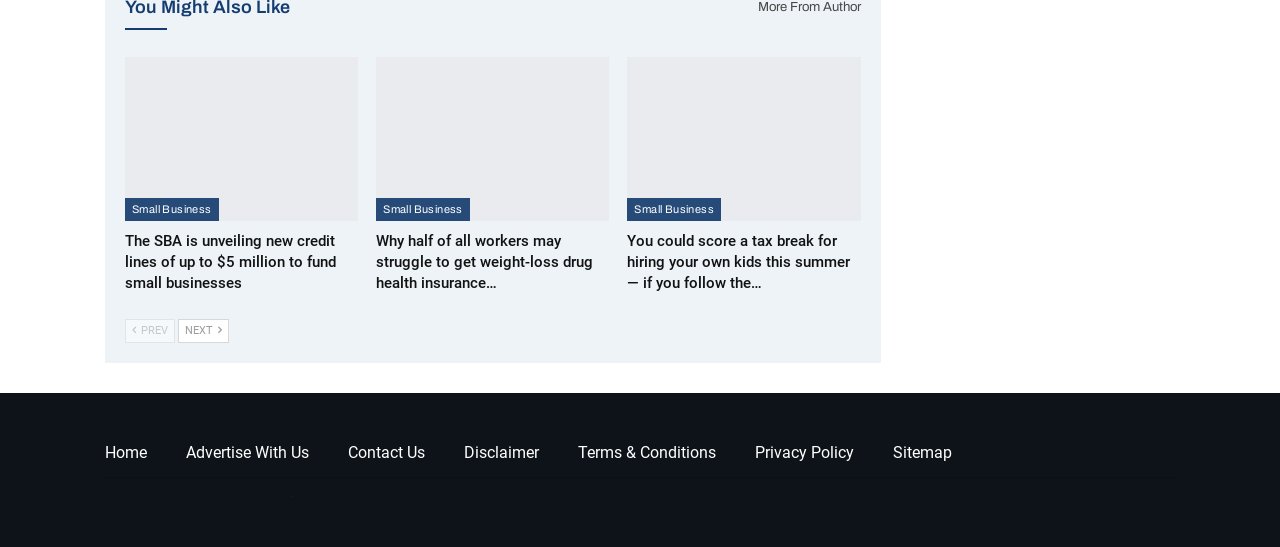Using the description "Advertise with us", locate and provide the bounding box of the UI element.

[0.145, 0.809, 0.241, 0.844]